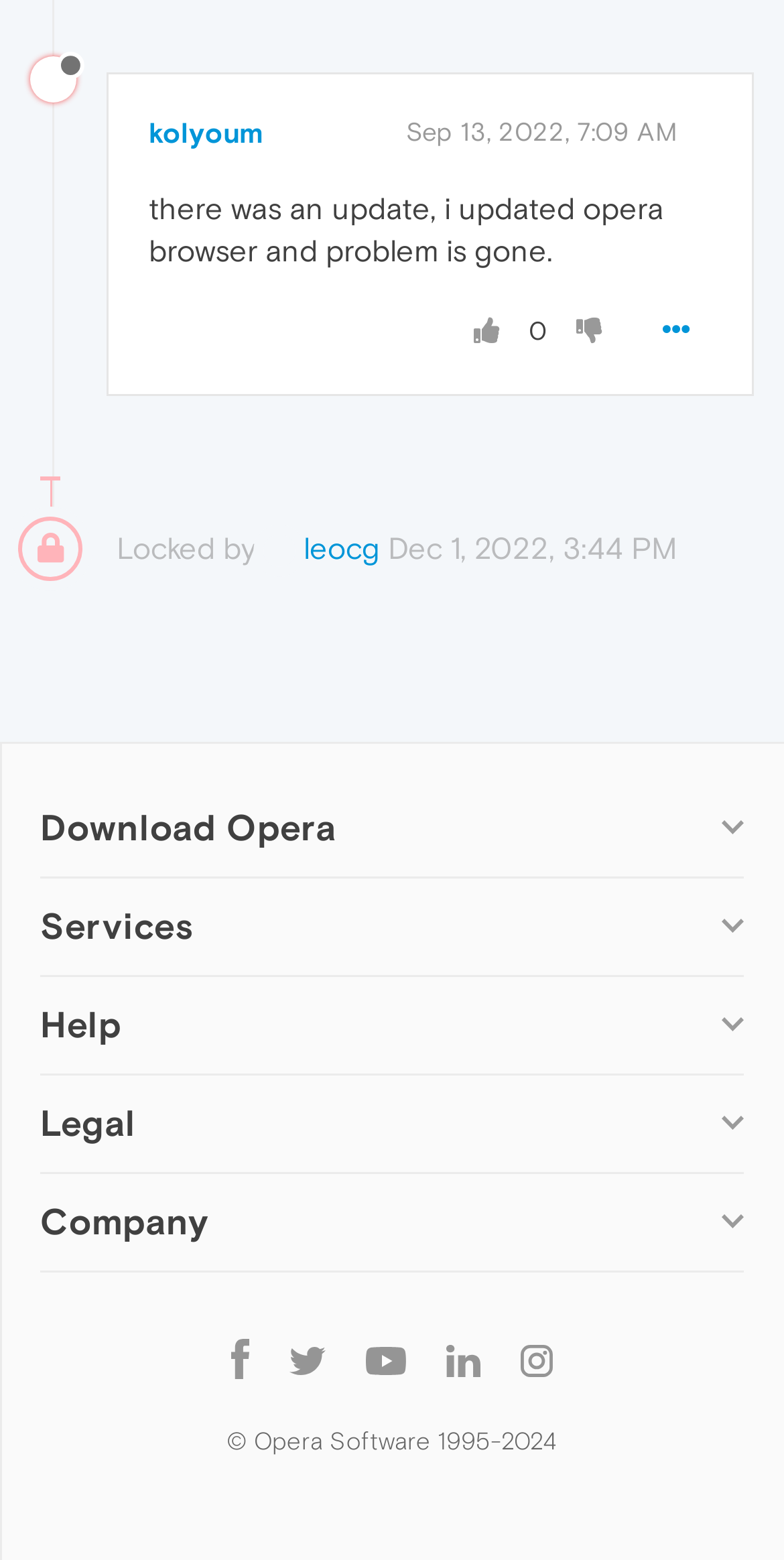How many social media platforms does Opera have?
Based on the image, answer the question in a detailed manner.

I counted the number of links under the 'Follow Opera' heading, which are 'Opera - Facebook', 'Opera - Twitter', 'Opera - YouTube', 'Opera - LinkedIn', and 'Opera - Instagram', totaling 5 social media platforms.